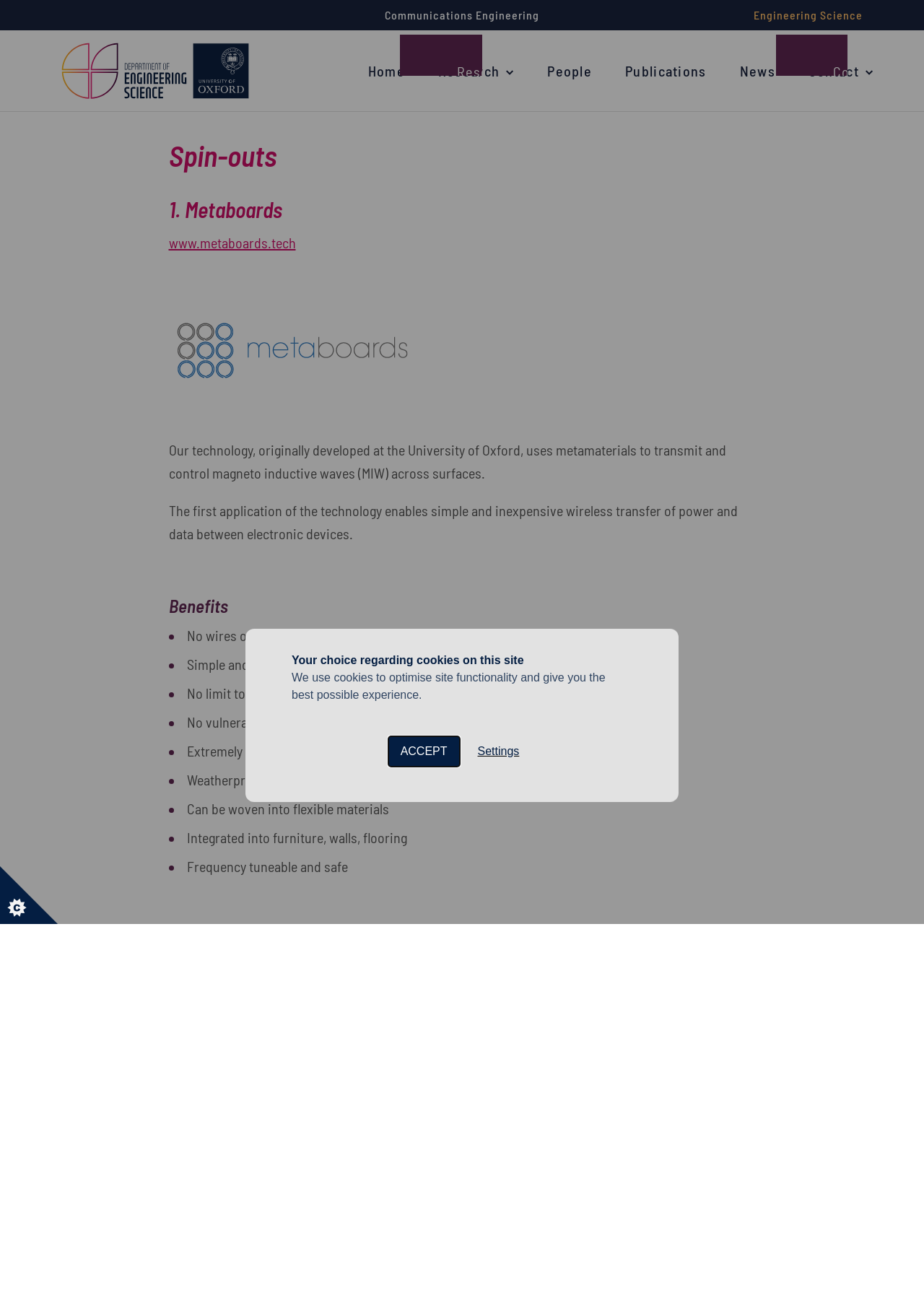Predict the bounding box coordinates for the UI element described as: "Research Areas". The coordinates should be four float numbers between 0 and 1, presented as [left, top, right, bottom].

[0.433, 0.069, 0.628, 0.094]